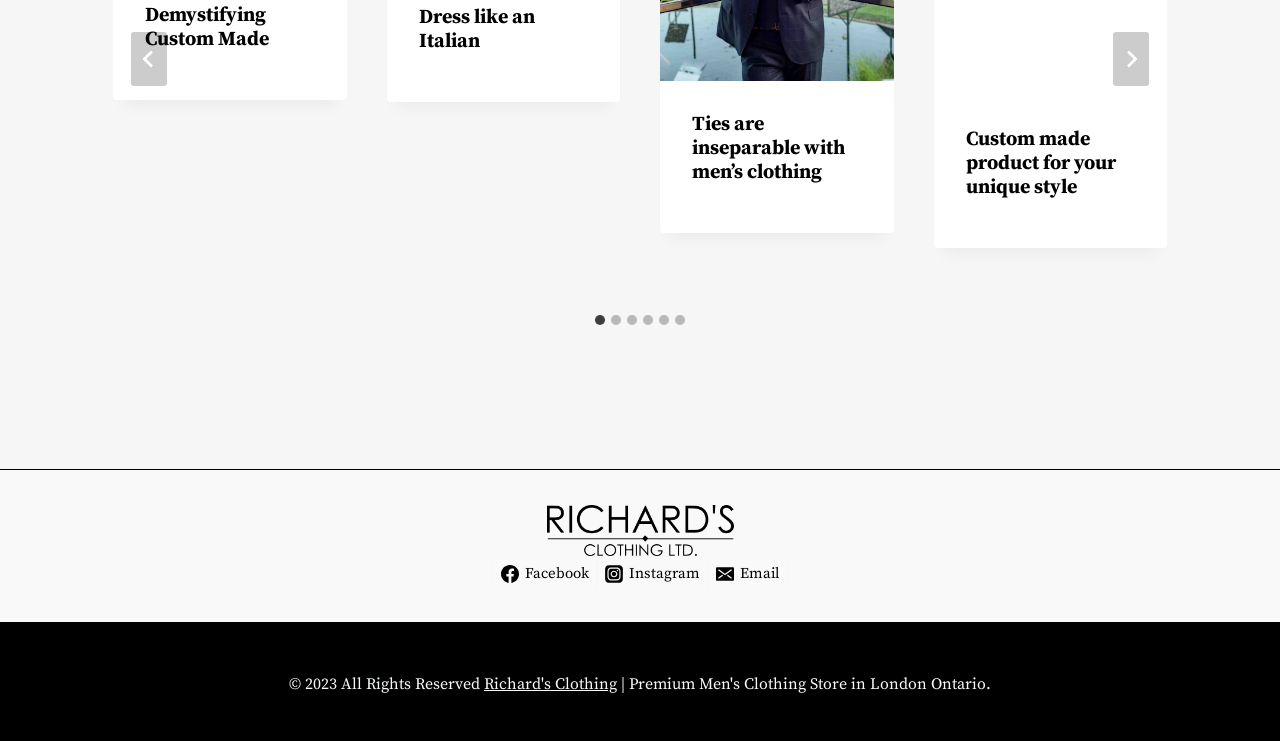Determine the bounding box coordinates of the UI element described below. Use the format (top-left x, top-left y, bottom-right x, bottom-right y) with floating point numbers between 0 and 1: Dress like an Italian

[0.327, 0.007, 0.418, 0.073]